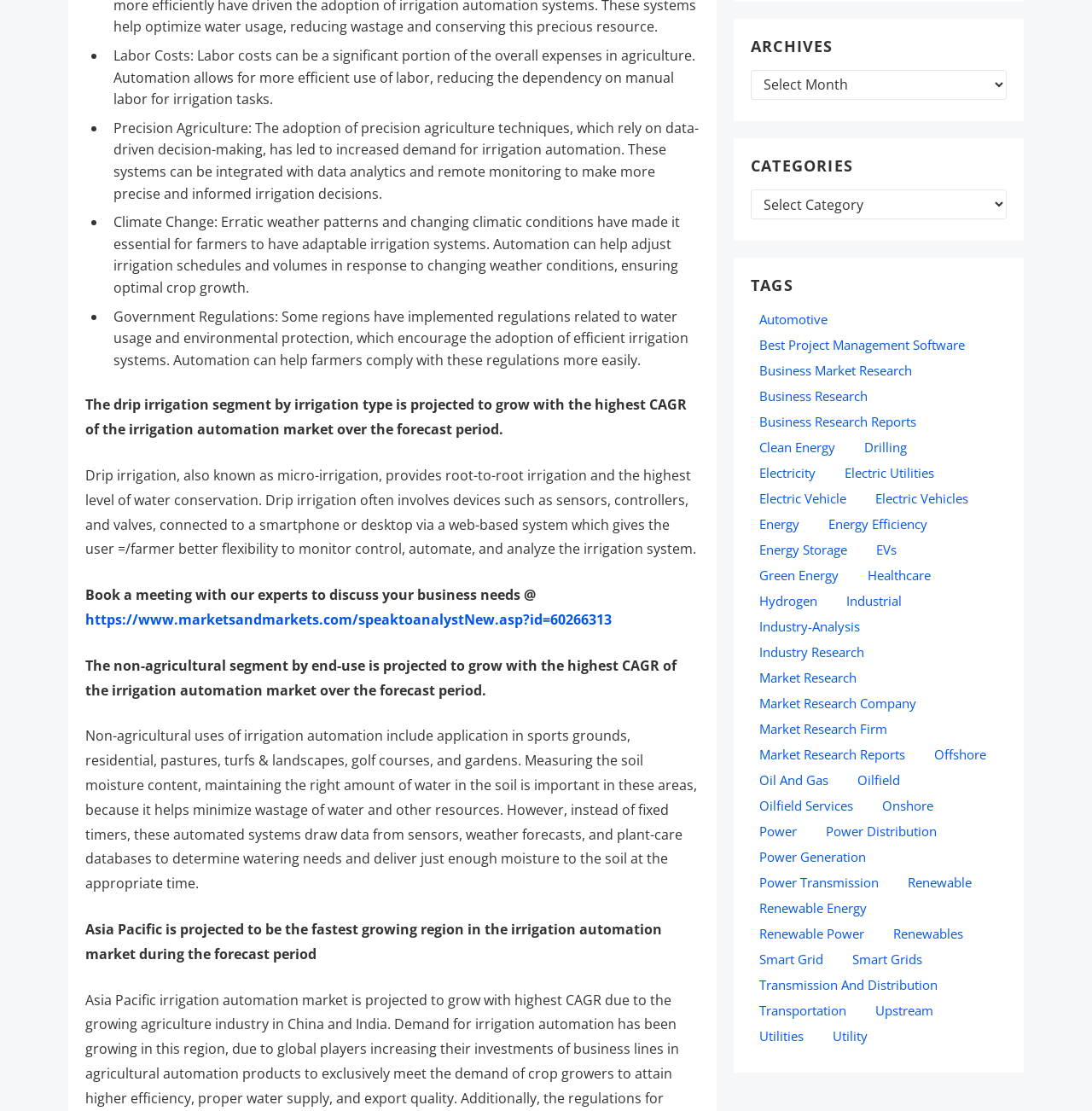Given the element description "Best Project Management Software", identify the bounding box of the corresponding UI element.

[0.688, 0.301, 0.891, 0.32]